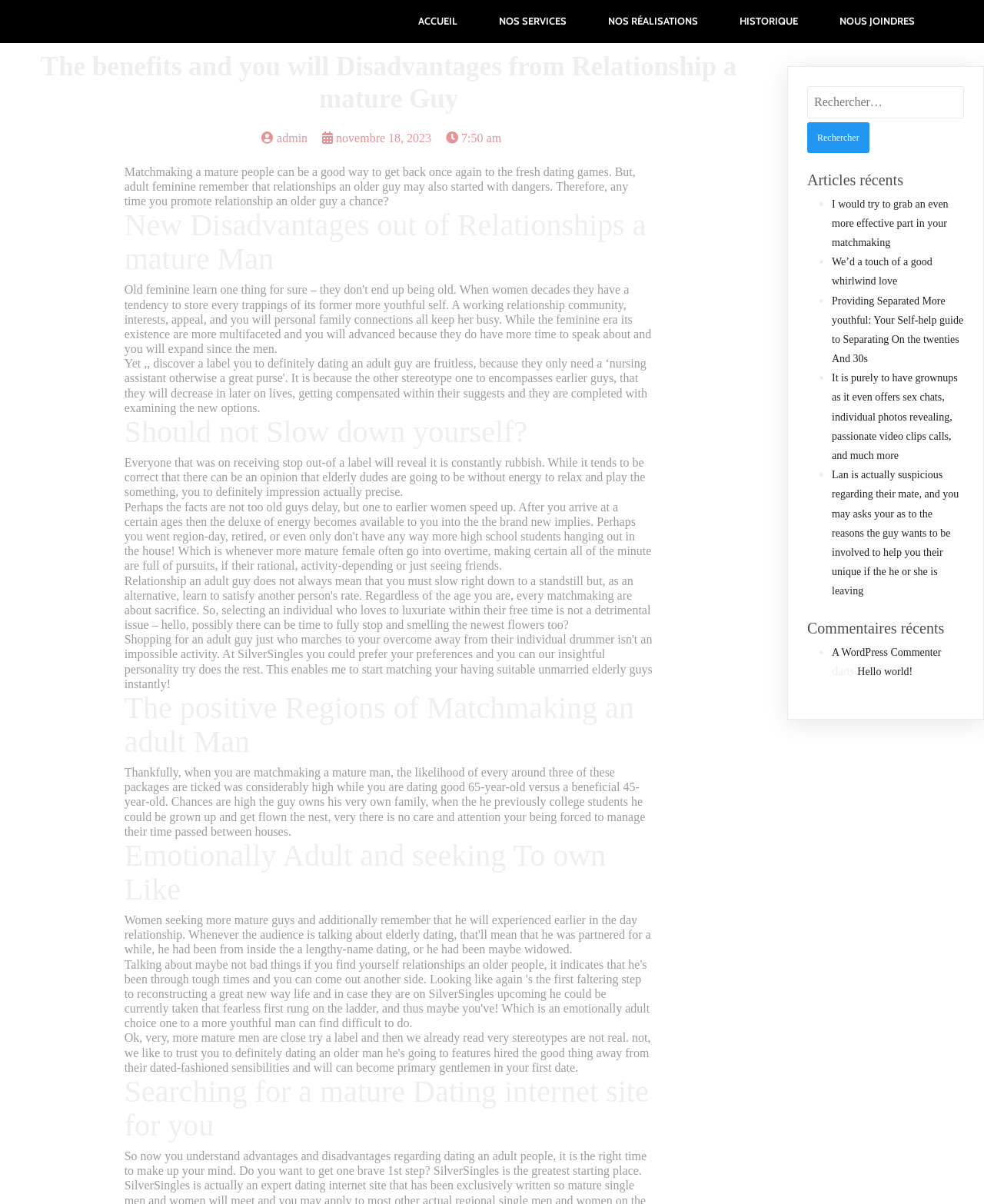Create a detailed summary of all the visual and textual information on the webpage.

This webpage appears to be a blog post discussing the benefits and disadvantages of dating a mature man. At the top of the page, there are five navigation links: "ACCUEIL", "NOS SERVICES", "NOS RÉALISATIONS", "HISTORIQUE", and "NOUS JOINDRES". Below these links, the title of the blog post "The benefits and you will Disadvantages from Relationship a mature Guy" is displayed prominently.

To the right of the title, there are three links: "admin", a date "novembre 18, 2023", and a time "7:50 am". Below these links, the main content of the blog post begins. The post starts with a brief introduction to the topic, followed by several sections with headings such as "New Disadvantages out of Relationships a mature Man", "Should not Slow down yourself?", "The positive Regions of Matchmaking an adult Man", "Emotionally Adult and seeking To own Like", and "Searching for a mature Dating internet site for you". Each section contains a few paragraphs of text discussing the pros and cons of dating an older man.

On the right-hand side of the page, there is a complementary section with a search bar and a heading "Articles récents". Below the search bar, there are several links to recent articles, each preceded by a bullet point. Further down, there is another heading "Commentaires récents" with links to recent comments.